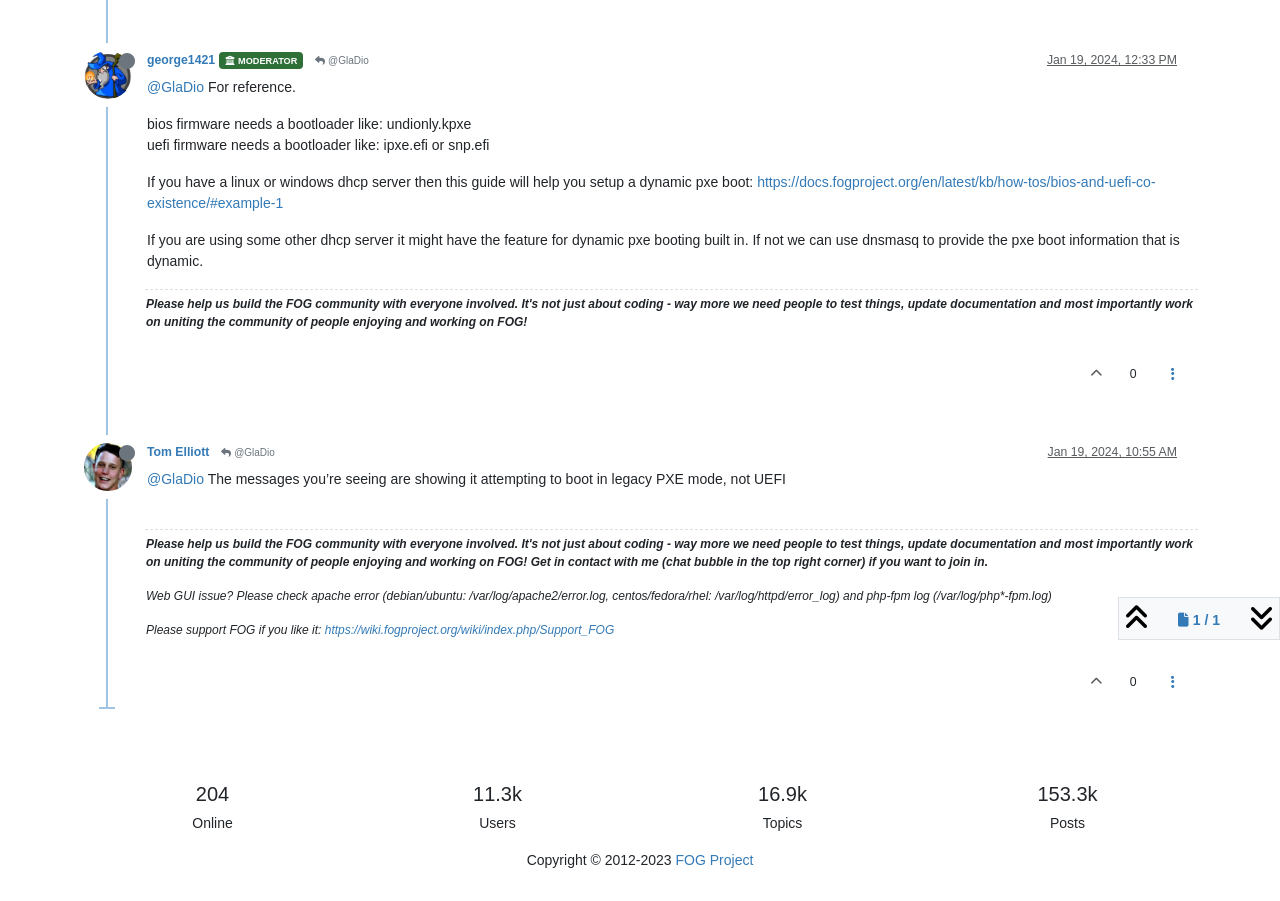For the given element description parent_node: 0, determine the bounding box coordinates of the UI element. The coordinates should follow the format (top-left x, top-left y, bottom-right x, bottom-right y) and be within the range of 0 to 1.

[0.839, 0.729, 0.874, 0.785]